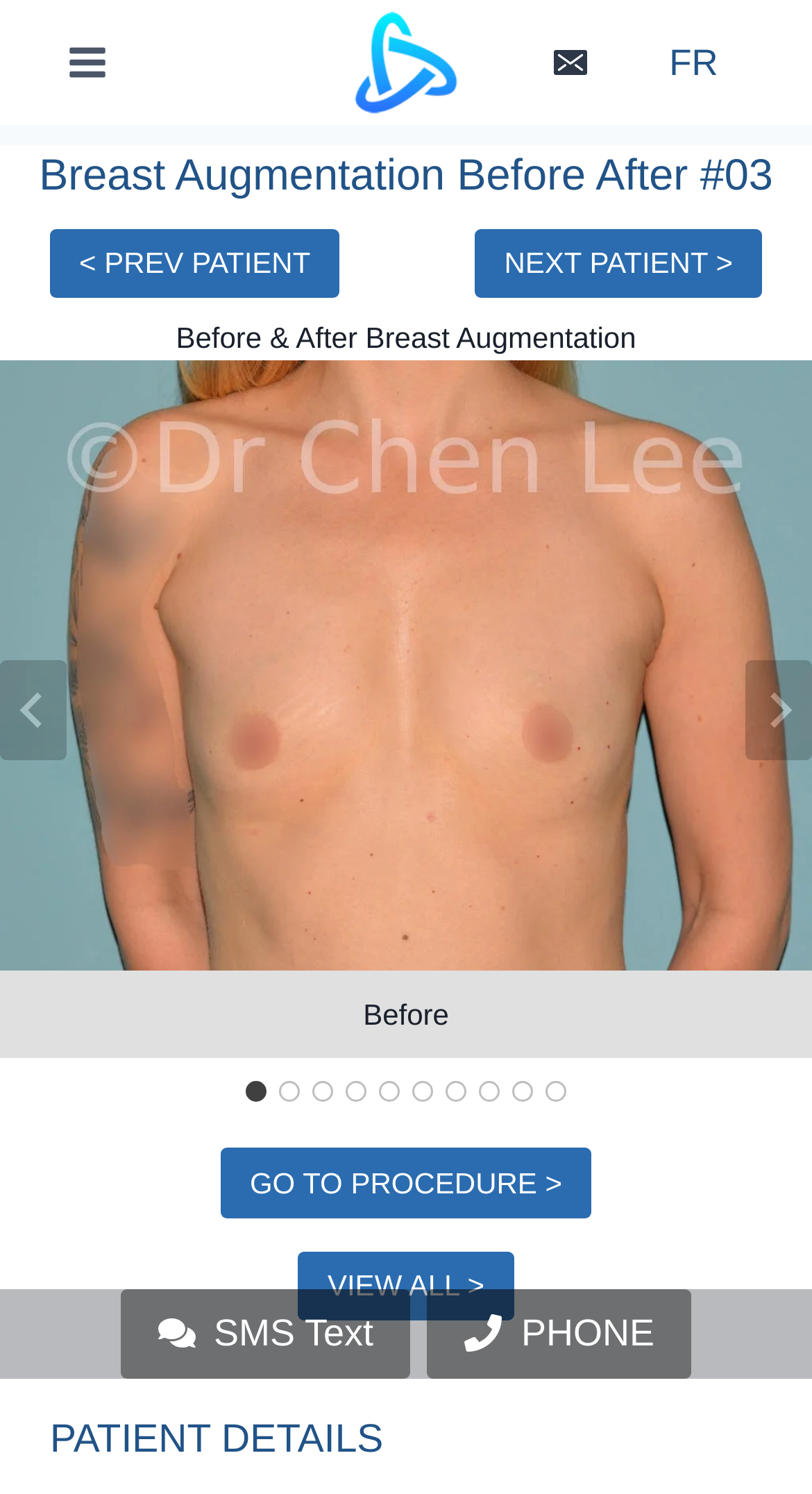Please identify the bounding box coordinates of where to click in order to follow the instruction: "View all procedures".

[0.367, 0.837, 0.632, 0.884]